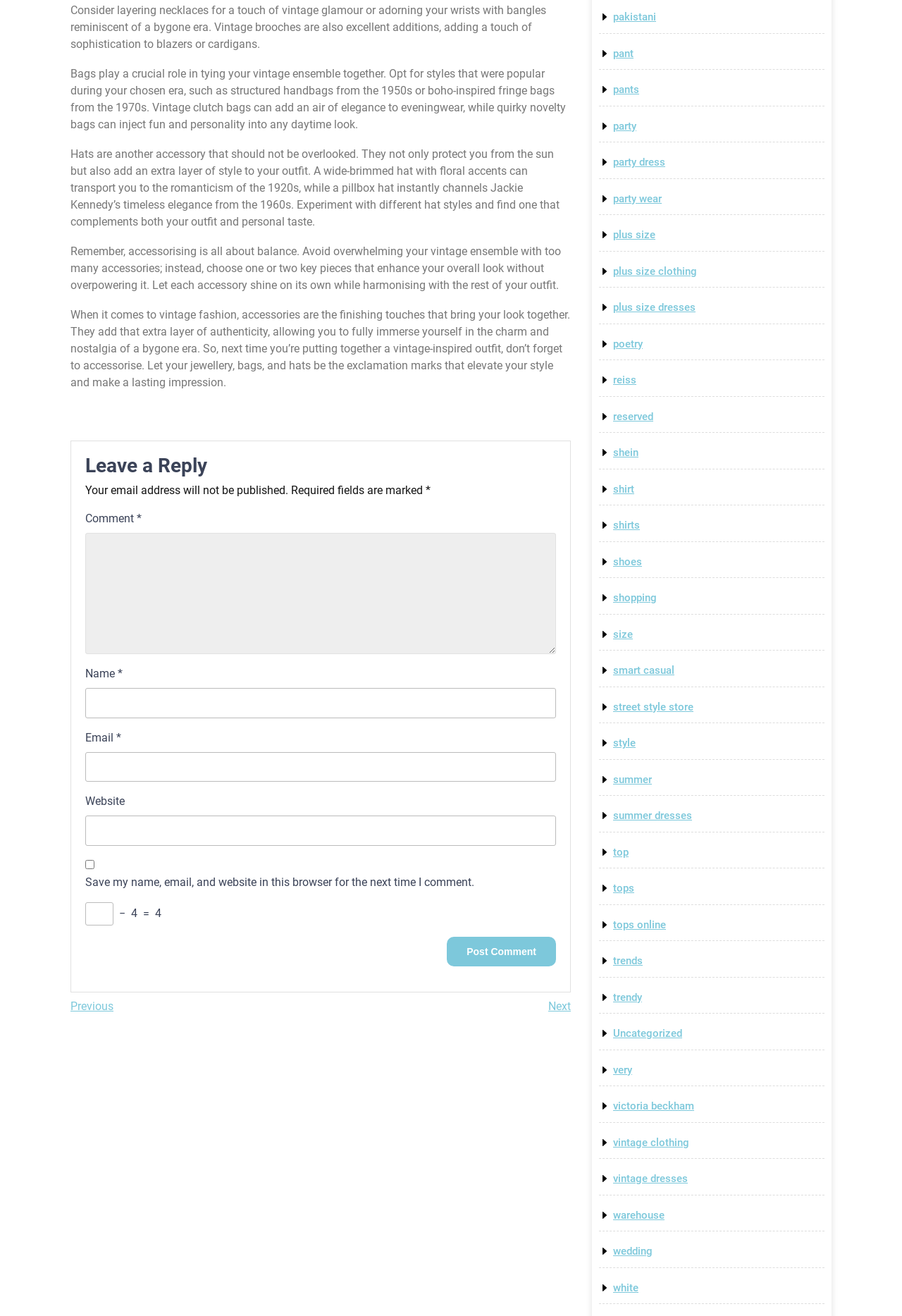Please give a succinct answer using a single word or phrase:
What type of hat is mentioned as a example of 1960s style?

pillbox hat